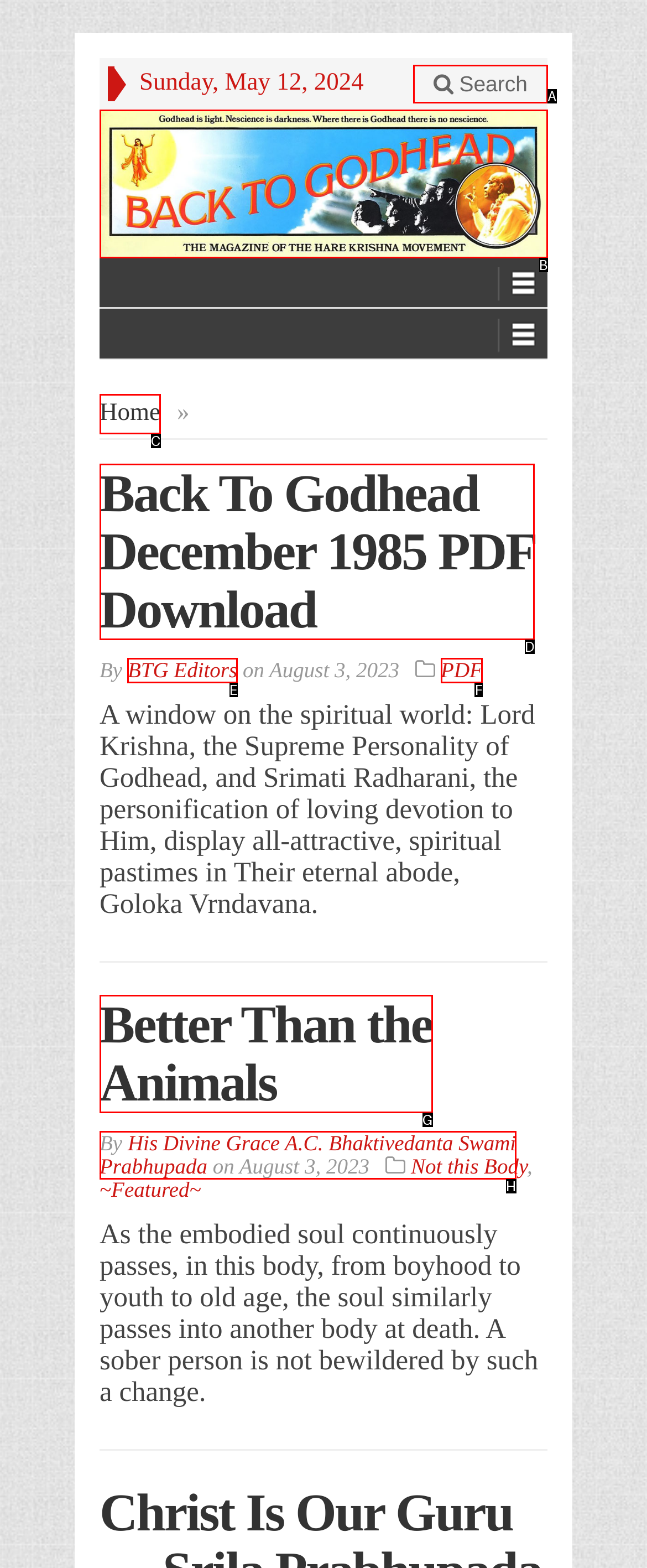Identify which option matches the following description: Better Than the Animals
Answer by giving the letter of the correct option directly.

G